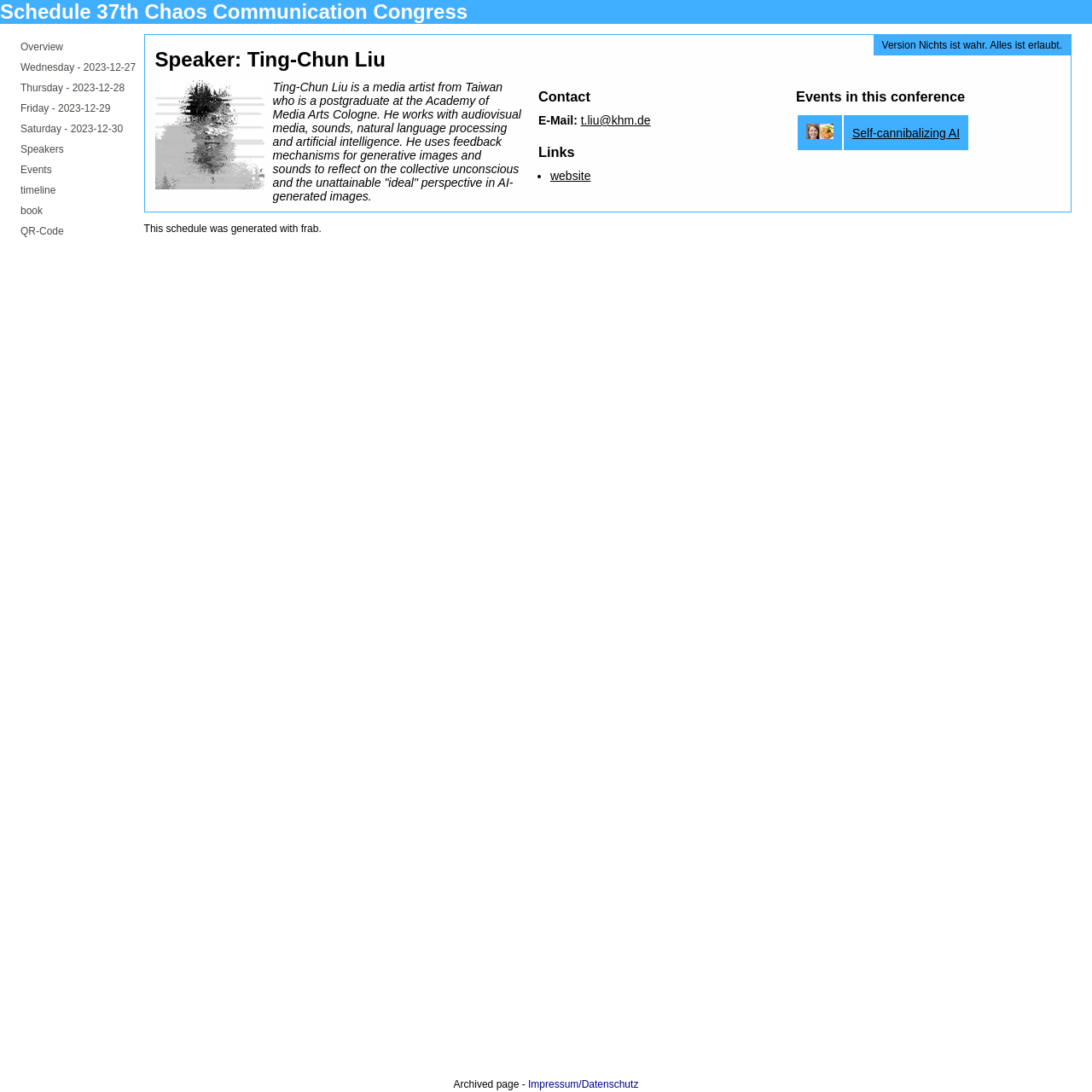Provide the bounding box coordinates for the specified HTML element described in this description: "book". The coordinates should be four float numbers ranging from 0 to 1, in the format [left, top, right, bottom].

[0.019, 0.188, 0.039, 0.202]